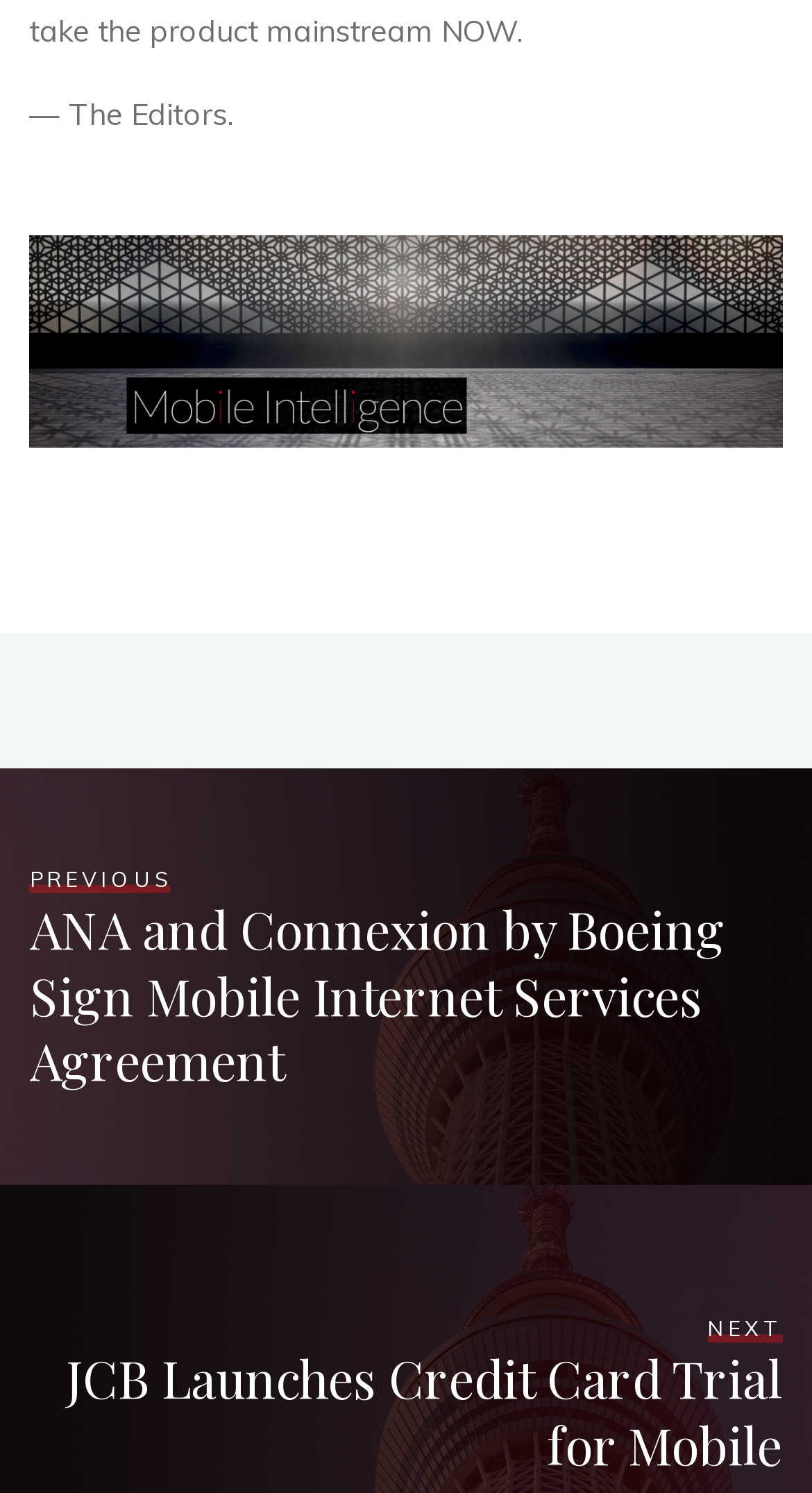Respond concisely with one word or phrase to the following query:
What is the position of the emphasis element relative to the link 'PREVIOUS ANA and Connexion by Boeing Sign Mobile Internet Services Agreement'?

Above